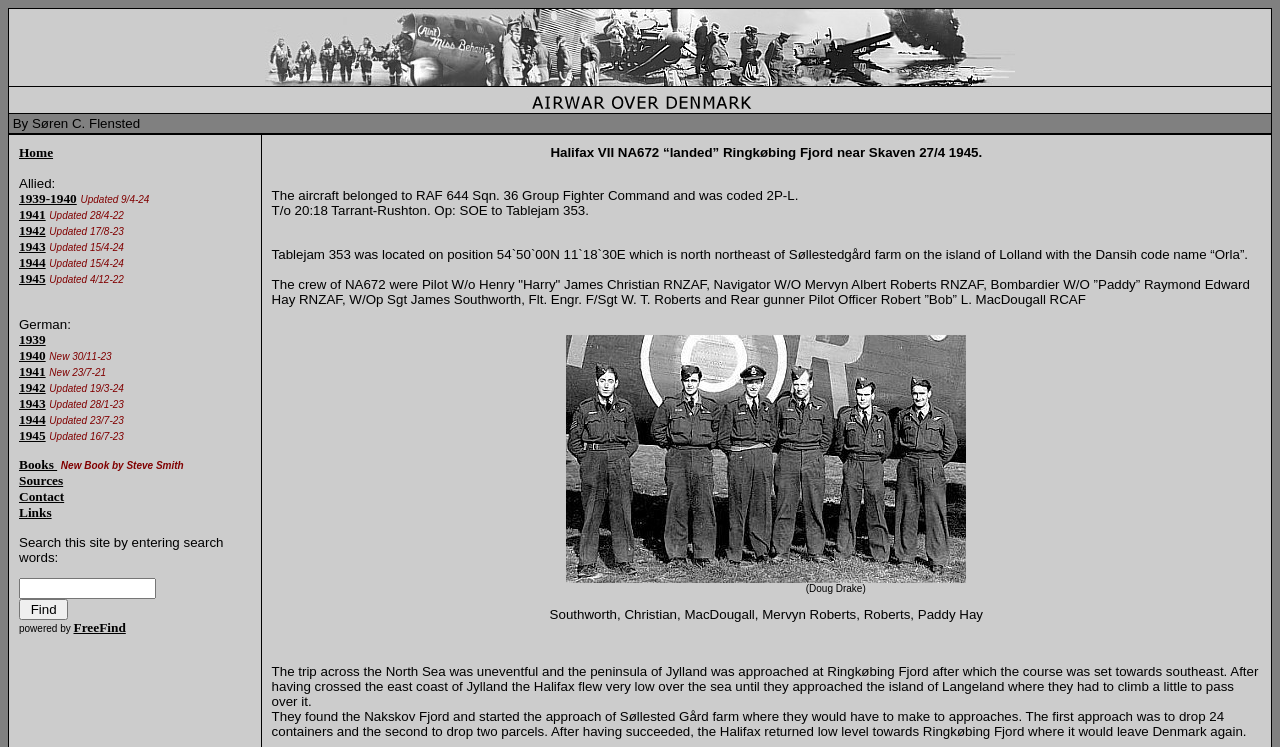Please identify the coordinates of the bounding box that should be clicked to fulfill this instruction: "Click the 'blacklover.net' link".

None